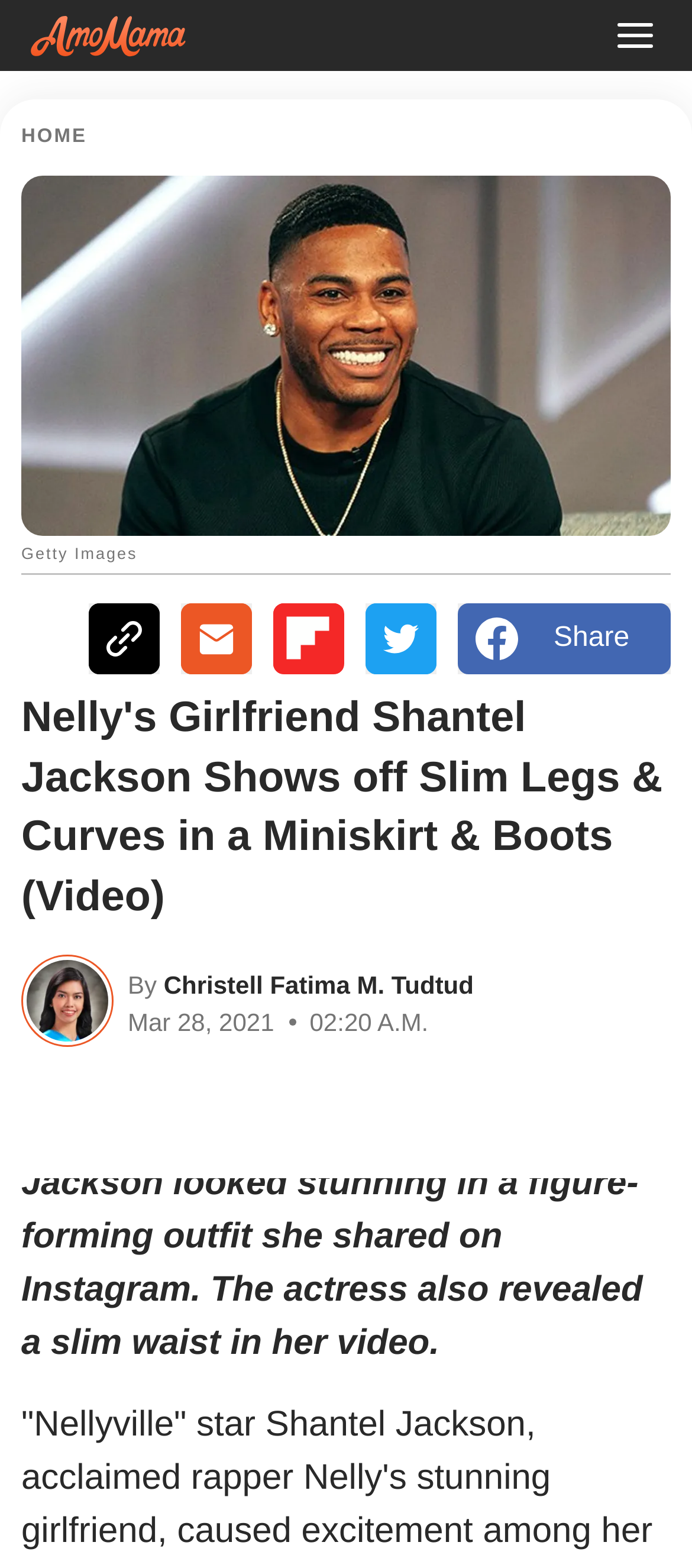Find the bounding box coordinates for the area that must be clicked to perform this action: "Share on Facebook".

[0.662, 0.385, 0.969, 0.43]